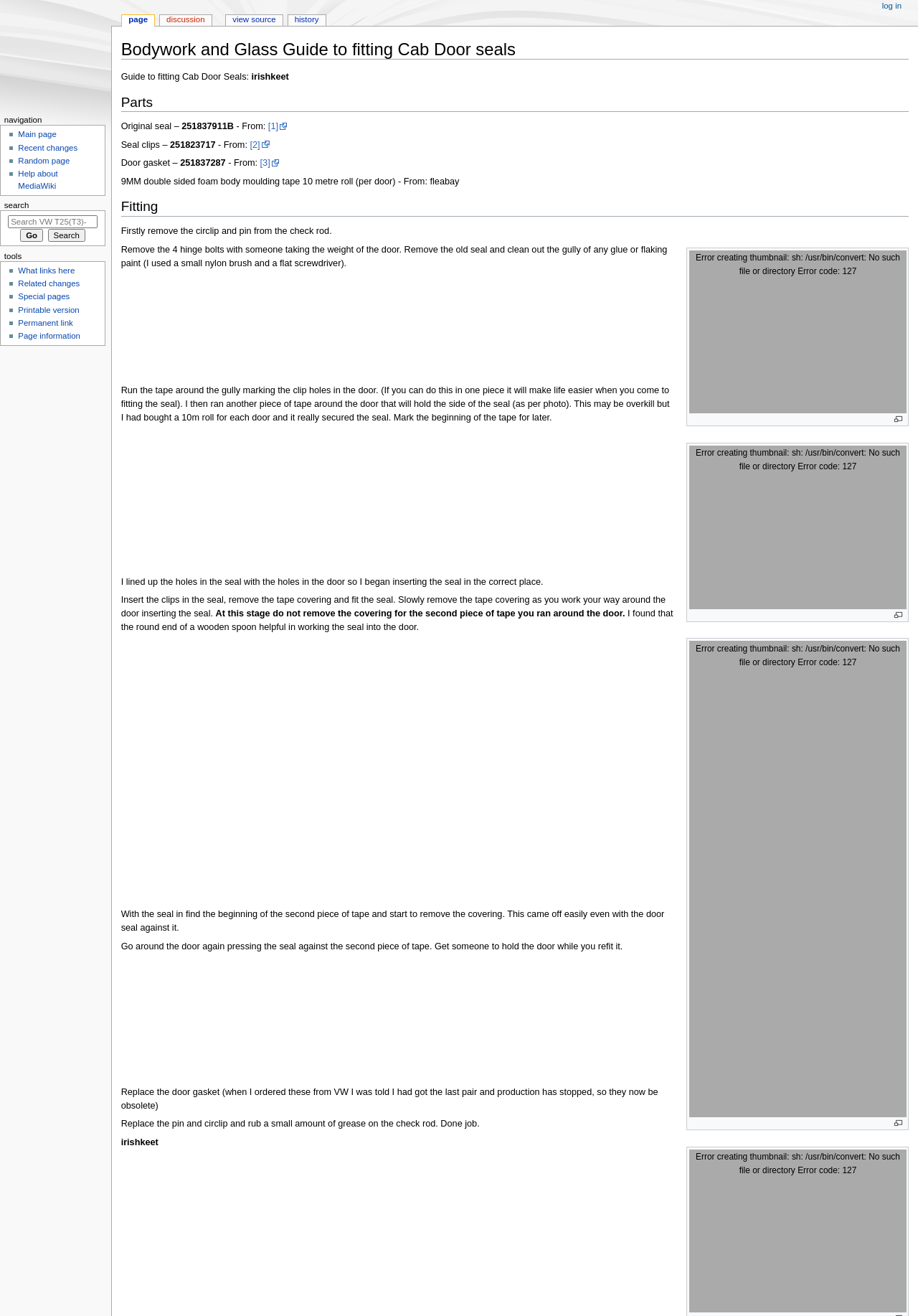What is replaced at the end of the process?
Please describe in detail the information shown in the image to answer the question.

At the end of the process, the door gasket is replaced, as mentioned in the last step of the 'Fitting' section.